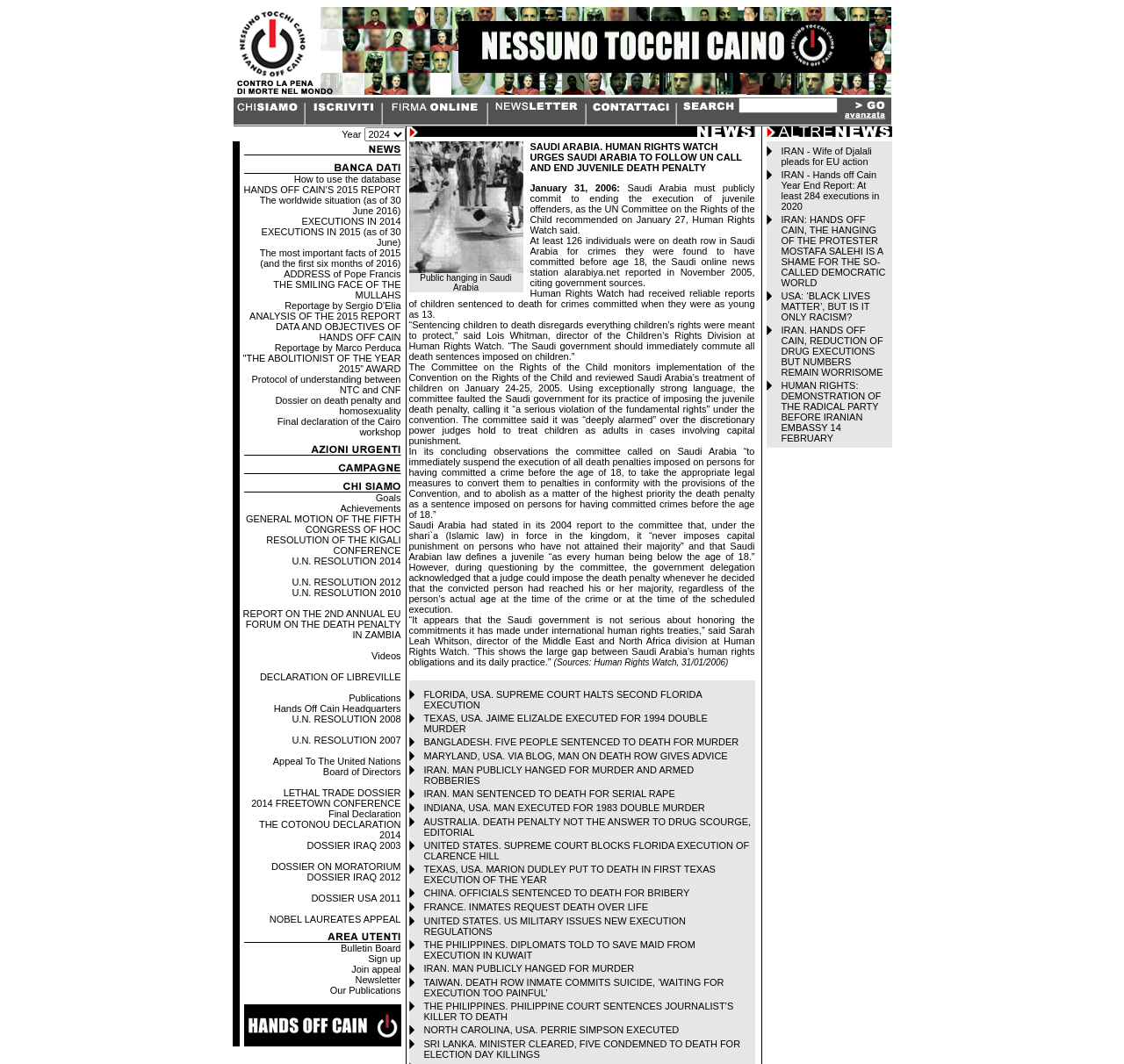Locate the bounding box coordinates of the UI element described by: "THE COTONOU DECLARATION 2014". Provide the coordinates as four float numbers between 0 and 1, formatted as [left, top, right, bottom].

[0.23, 0.77, 0.357, 0.79]